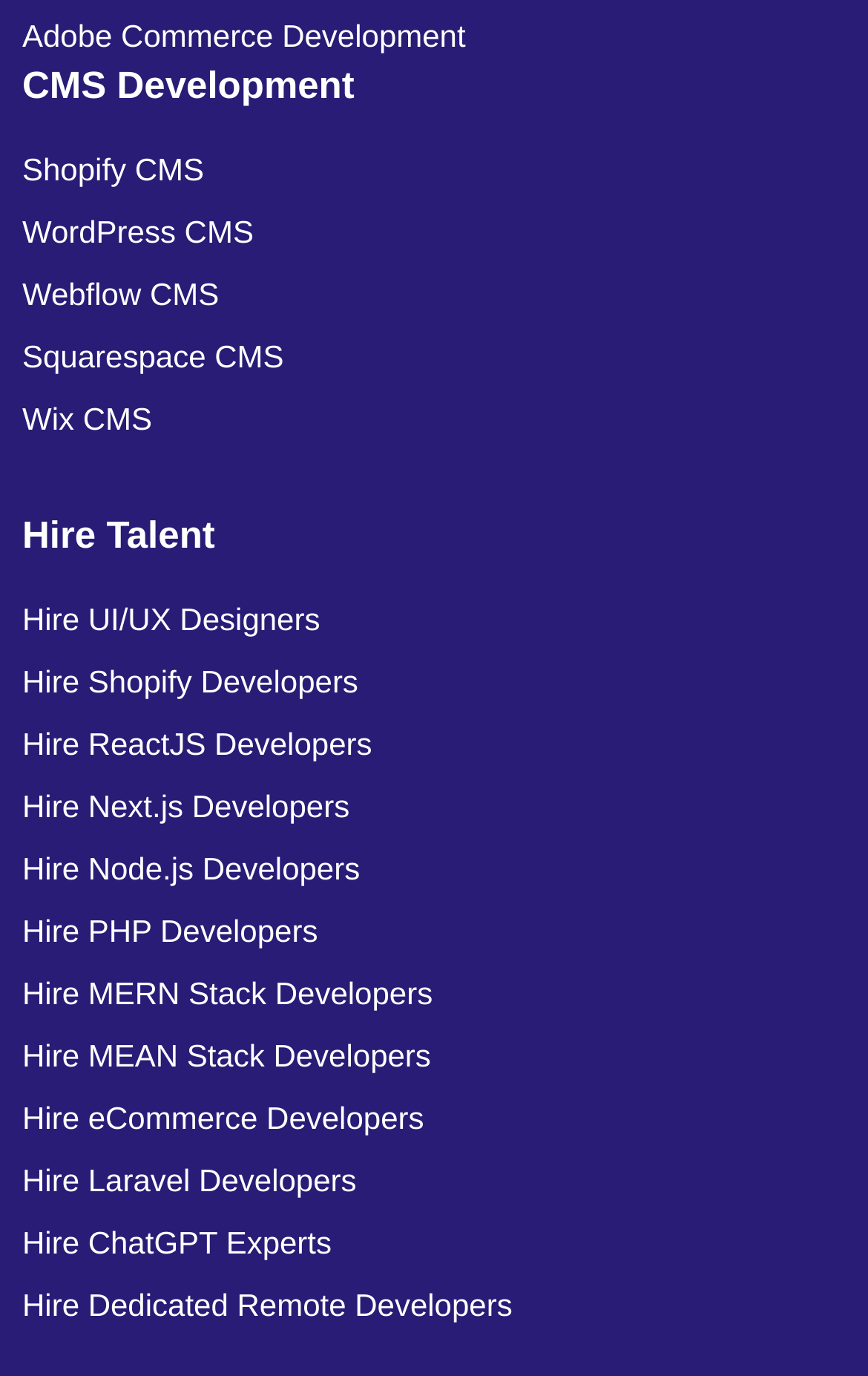Please locate the clickable area by providing the bounding box coordinates to follow this instruction: "View Shopify CMS".

[0.026, 0.1, 0.923, 0.145]